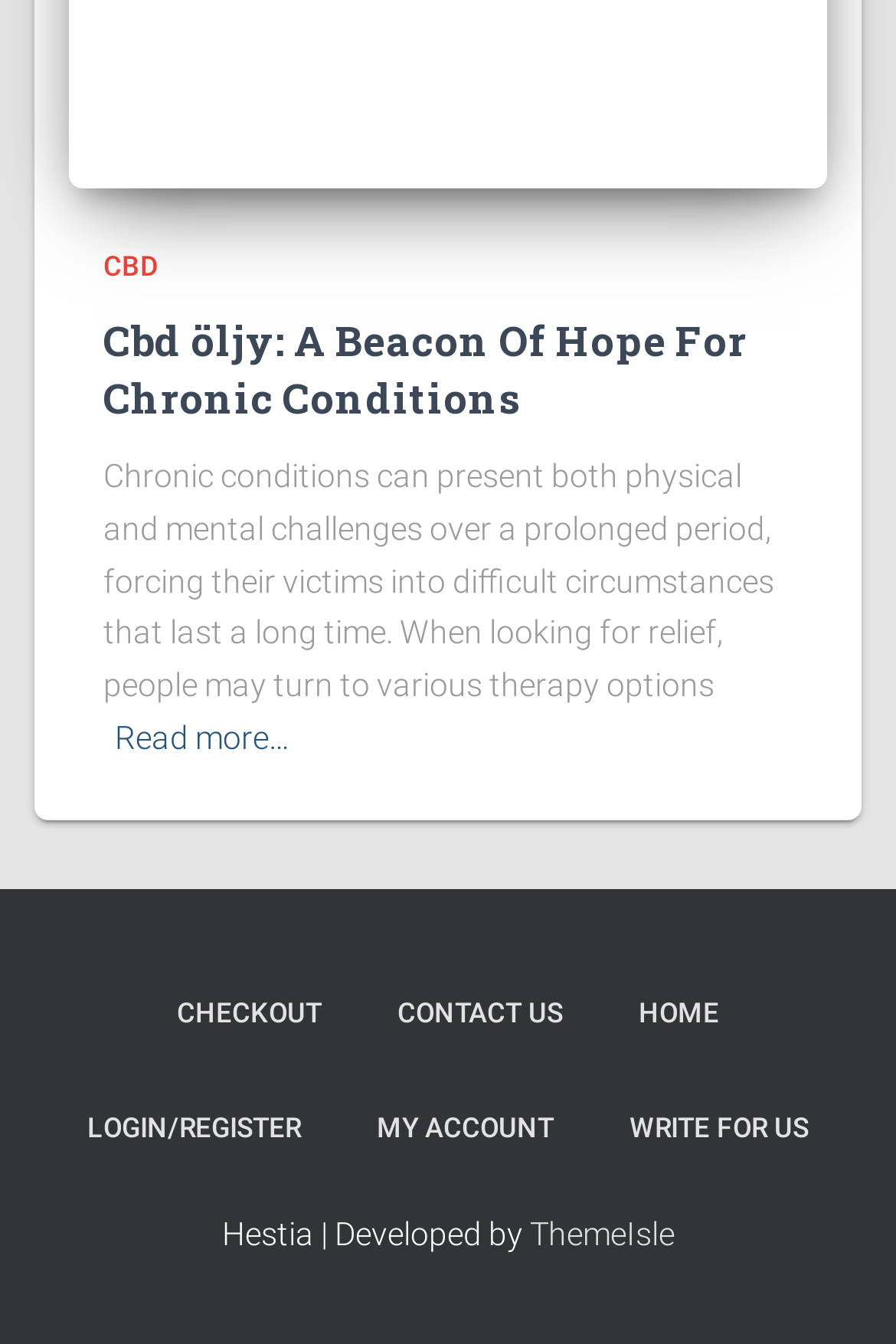Identify the bounding box for the UI element described as: "Become a Dealer". Ensure the coordinates are four float numbers between 0 and 1, formatted as [left, top, right, bottom].

None